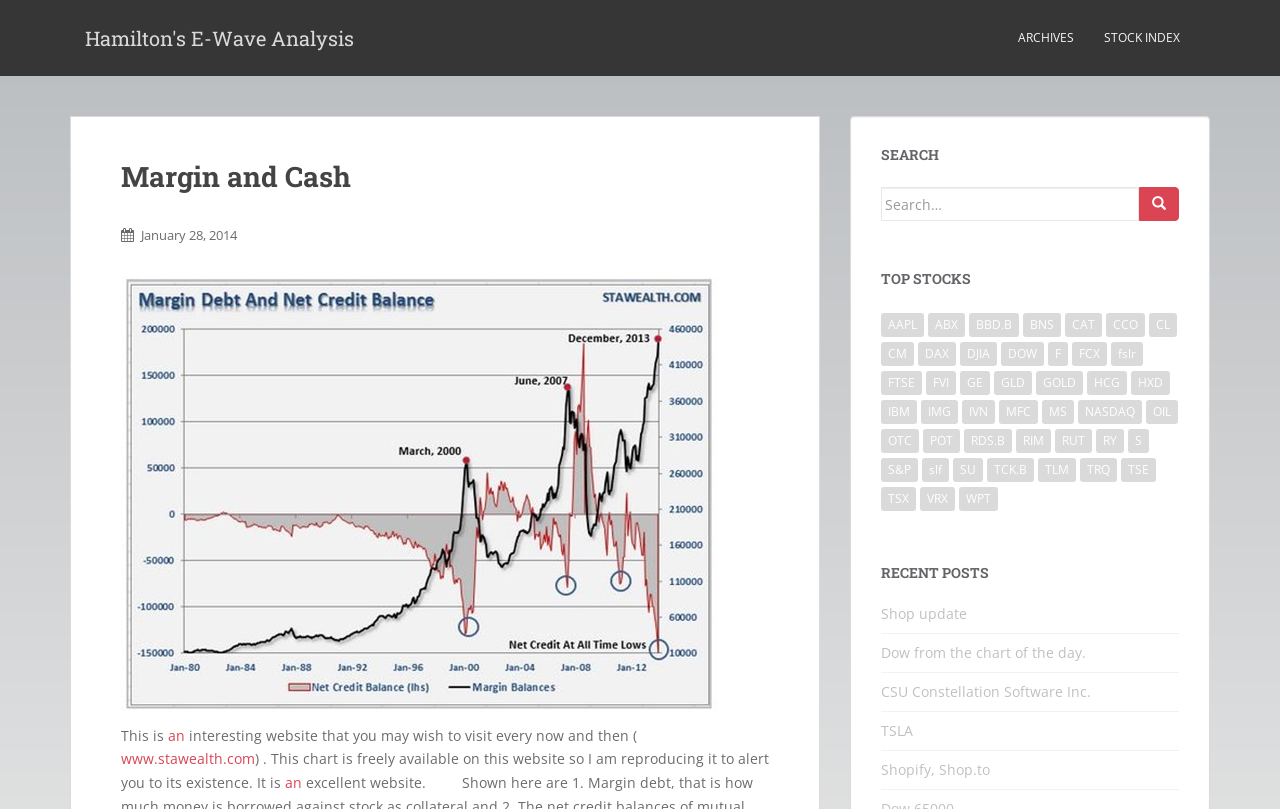Given the element description, predict the bounding box coordinates in the format (top-left x, top-left y, bottom-right x, bottom-right y). Make sure all values are between 0 and 1. Here is the element description: Shop update

[0.688, 0.747, 0.755, 0.77]